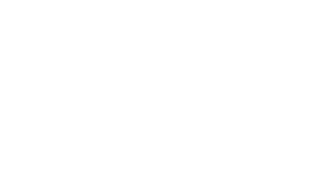Identify and describe all the elements present in the image.

This image prominently features the logo for the **HSBC SME Champion Awards**, an initiative recognizing small and medium-sized enterprises for their contributions to the economy. The design showcases the HSBC brand colors, reflecting its commitment to supporting businesses. The logo emphasizes excellence in entrepreneurship, celebrating innovation, and the pivotal role of SMEs in driving economic growth. This visually striking representation is an integral part of promoting the awards and encouraging participation from eligible businesses.